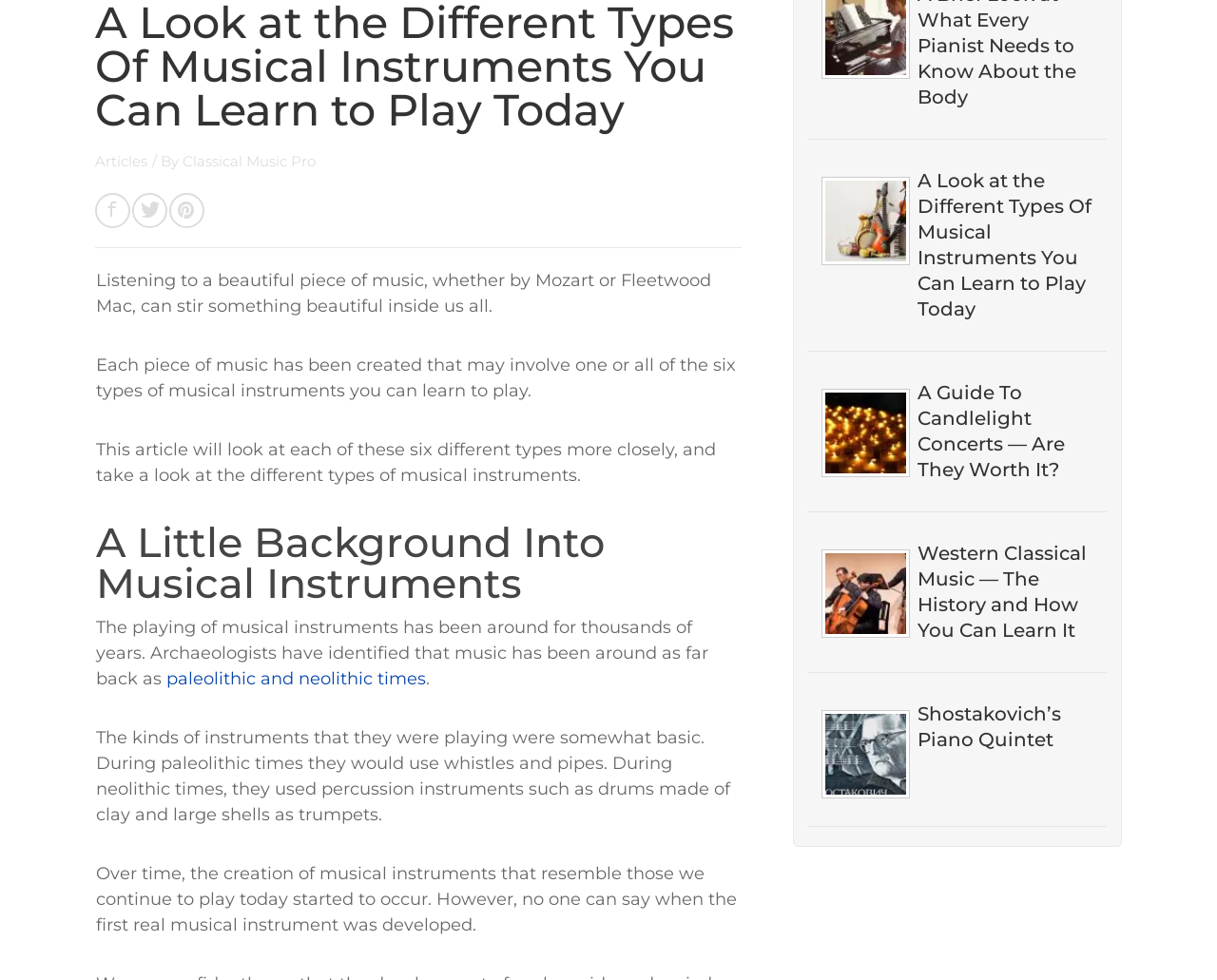Please determine the bounding box coordinates for the element with the description: "name="email" placeholder="Your Email:"".

[0.664, 0.399, 0.909, 0.461]